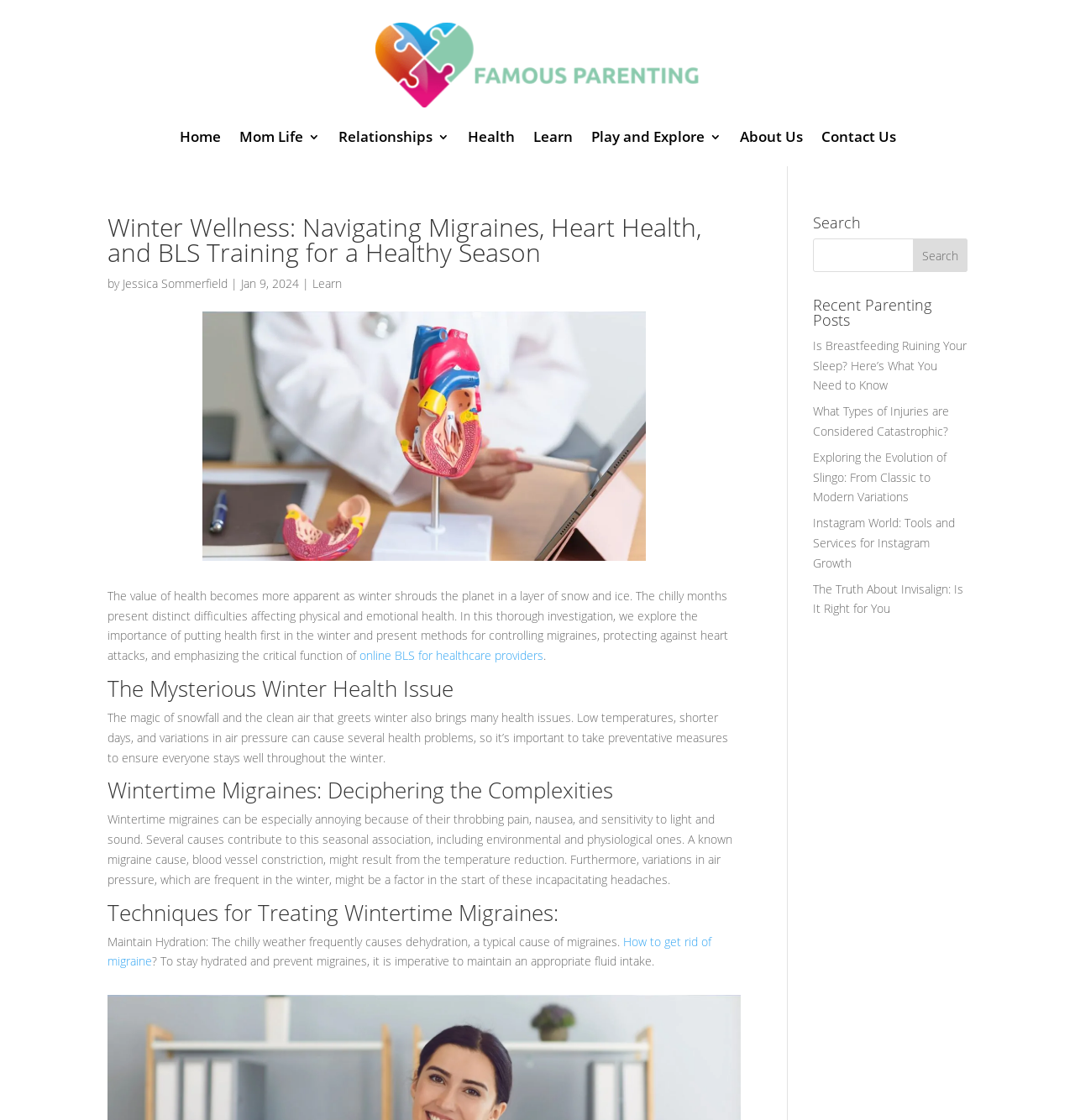Determine the bounding box for the described UI element: "Play and Explore".

[0.55, 0.117, 0.671, 0.133]